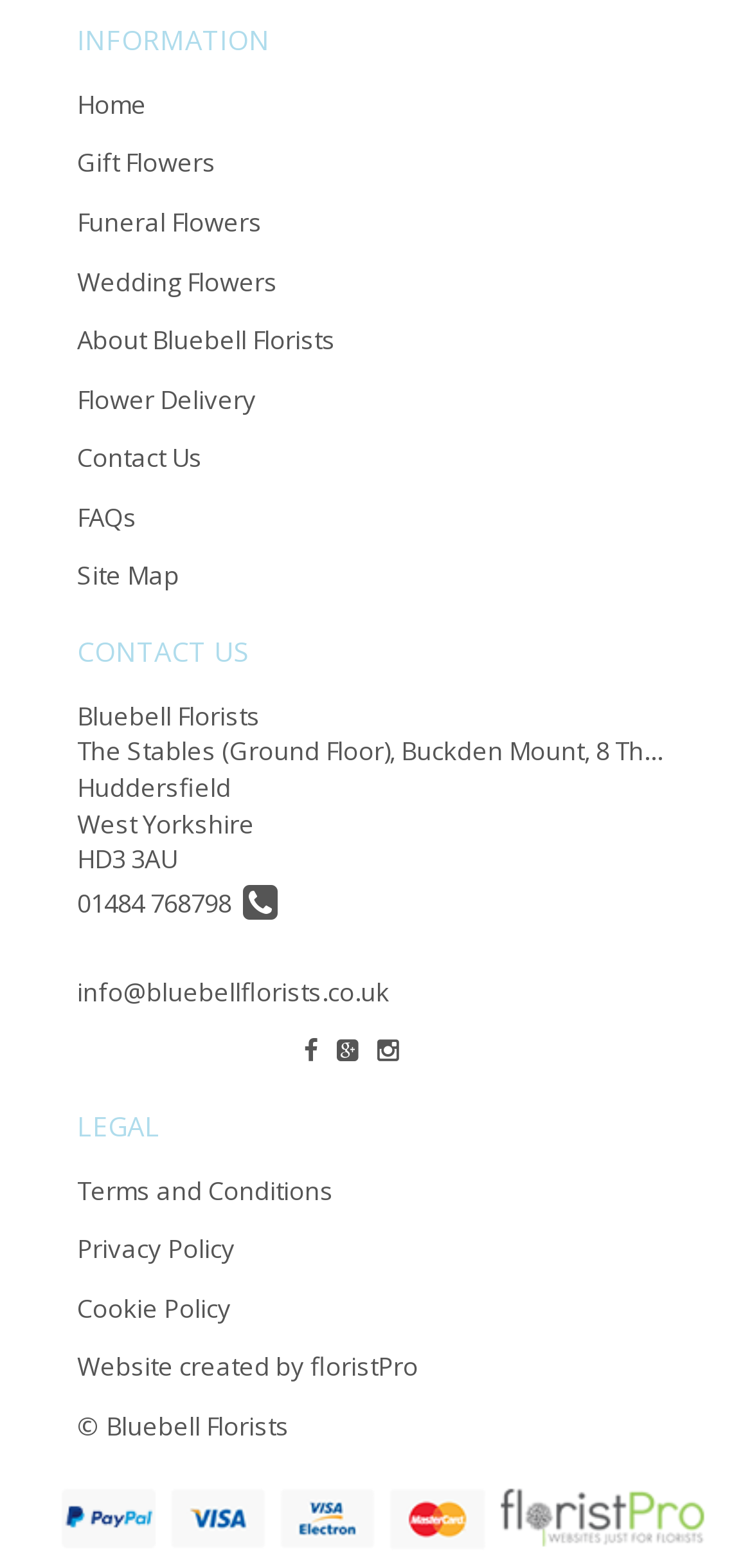Please specify the coordinates of the bounding box for the element that should be clicked to carry out this instruction: "Contact Bluebell Florists". The coordinates must be four float numbers between 0 and 1, formatted as [left, top, right, bottom].

[0.103, 0.564, 0.369, 0.587]